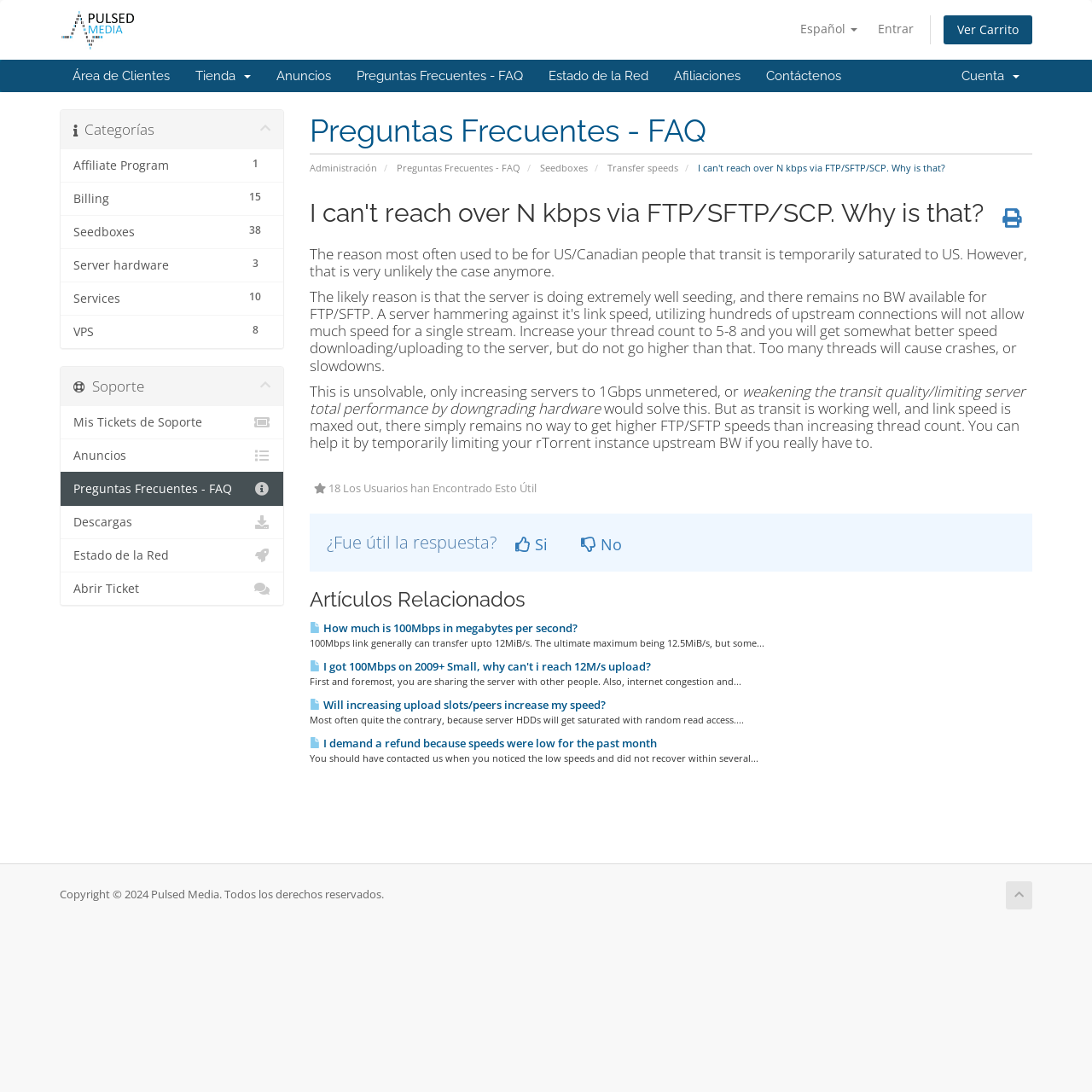Using the image as a reference, answer the following question in as much detail as possible:
How many related articles are listed on the webpage?

The webpage lists 4 related articles, including 'How much is 100Mbps in megabytes per second?', 'I got 100Mbps on 2009+ Small, why can’t i reach 12M/s upload?', 'Will increasing upload slots/peers increase my speed?', and 'I demand a refund because speeds were low for the past month'.